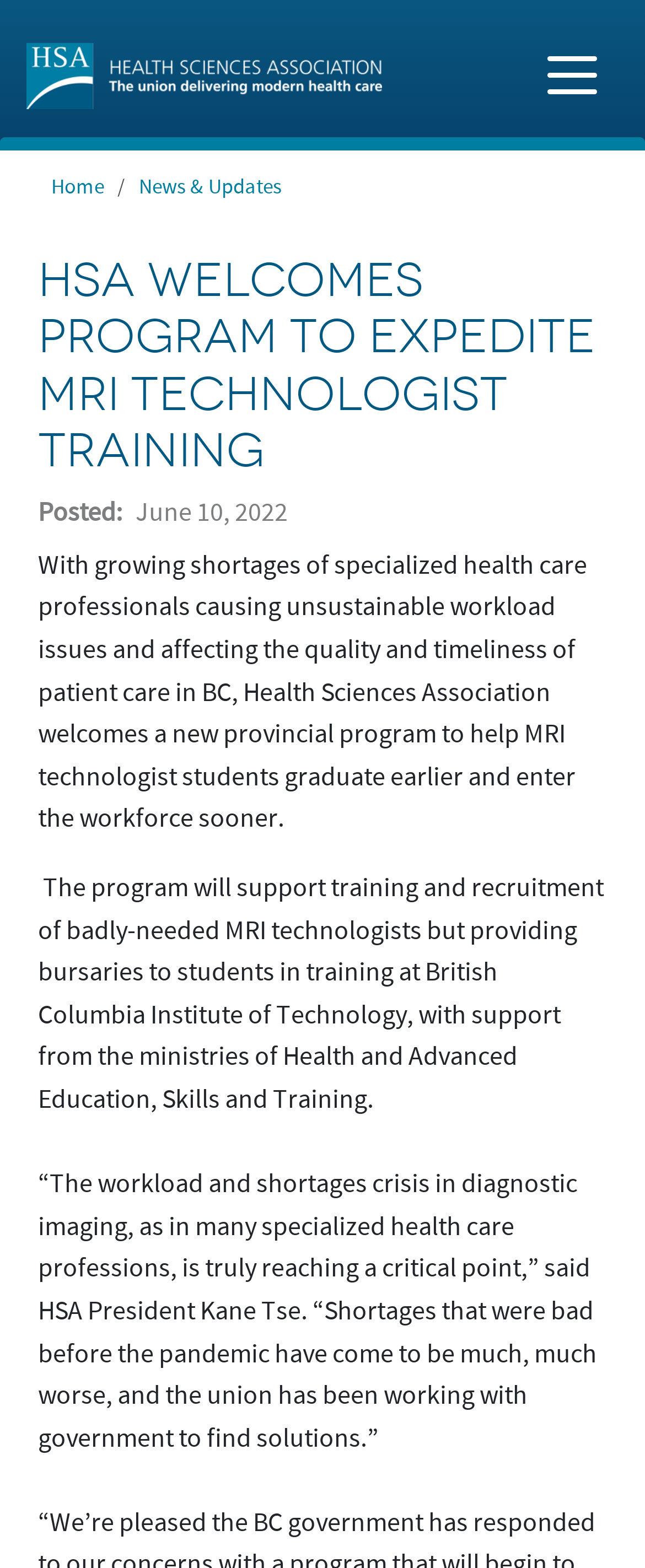What is the institution providing bursaries to MRI technologist students?
Based on the screenshot, give a detailed explanation to answer the question.

I determined the answer by reading the StaticText element that describes the program. The text states that the program will 'support training and recruitment of badly-needed MRI technologists by providing bursaries to students in training at British Columbia Institute of Technology', indicating that the institution providing bursaries is the British Columbia Institute of Technology.